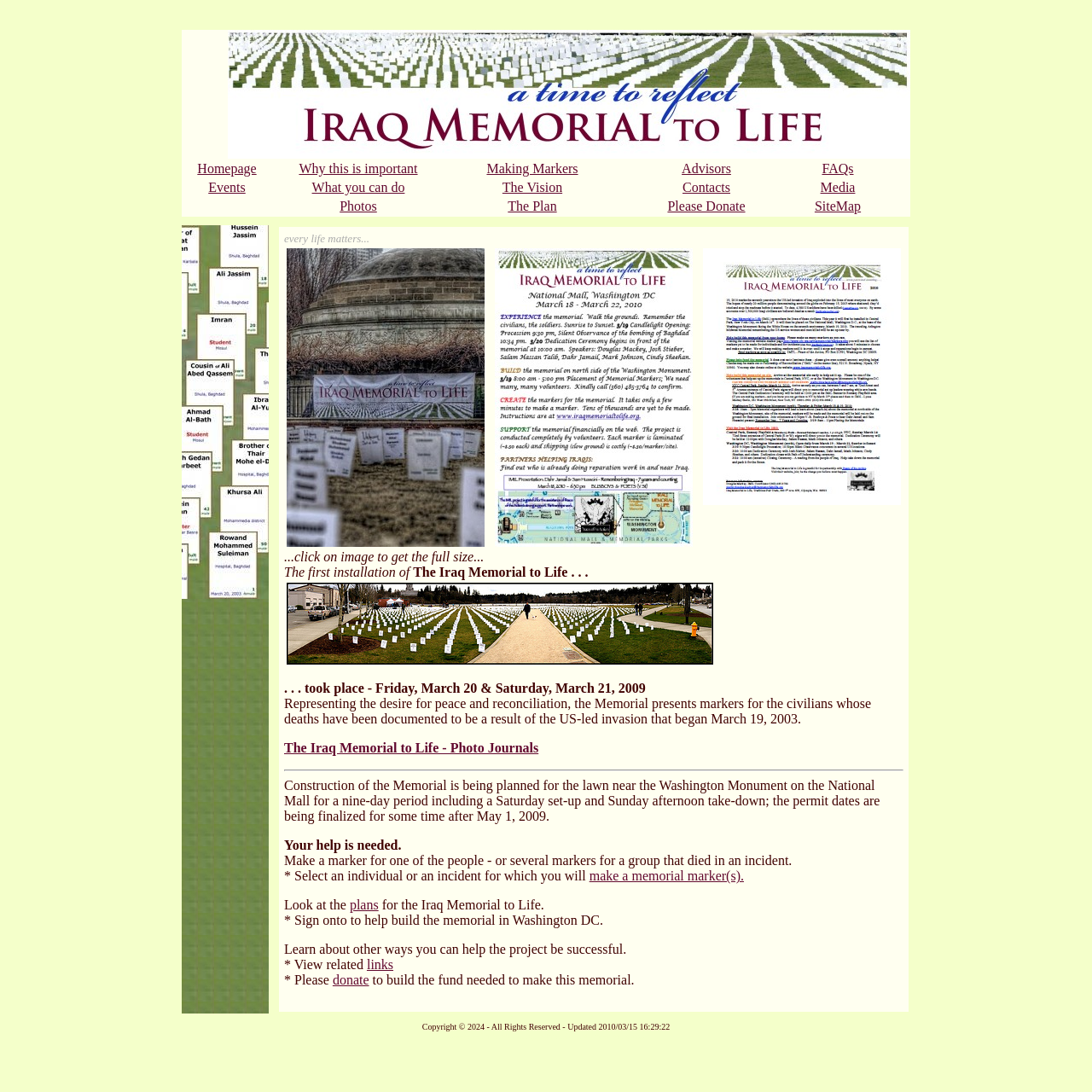Can you give a comprehensive explanation to the question given the content of the image?
When was the first installation of the Iraq Memorial to Life?

The first installation of the Iraq Memorial to Life took place on Friday, March 20 and Saturday, March 21, 2009, as mentioned in the text 'The first installation of The Iraq Memorial to Life... took place - Friday, March 20 & Saturday, March 21, 2009'.